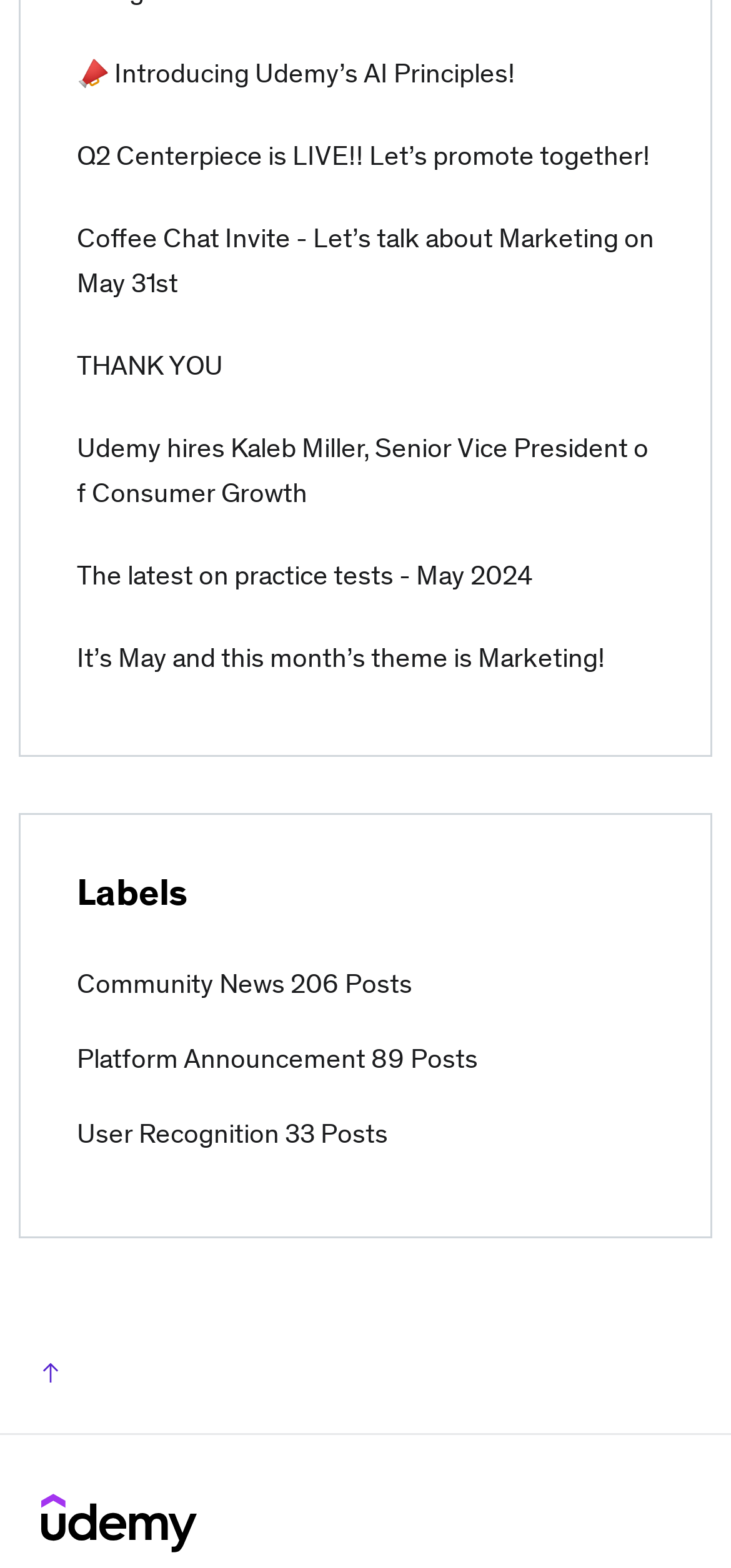Please specify the bounding box coordinates of the clickable region to carry out the following instruction: "Visit 'Udemy' homepage". The coordinates should be four float numbers between 0 and 1, in the format [left, top, right, bottom].

[0.051, 0.918, 0.385, 0.958]